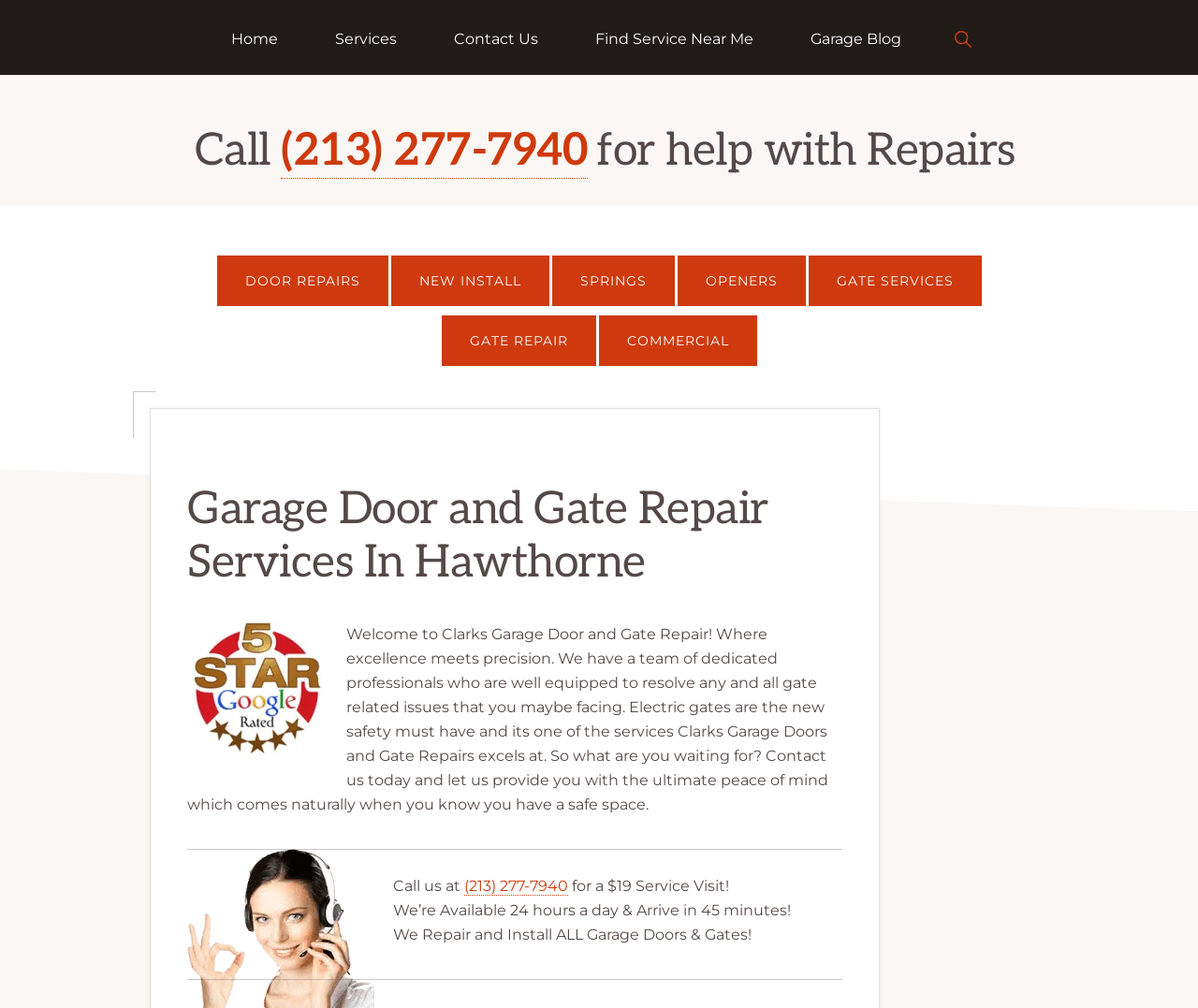Please find the bounding box coordinates of the element that needs to be clicked to perform the following instruction: "Call the phone number". The bounding box coordinates should be four float numbers between 0 and 1, represented as [left, top, right, bottom].

[0.234, 0.123, 0.491, 0.177]